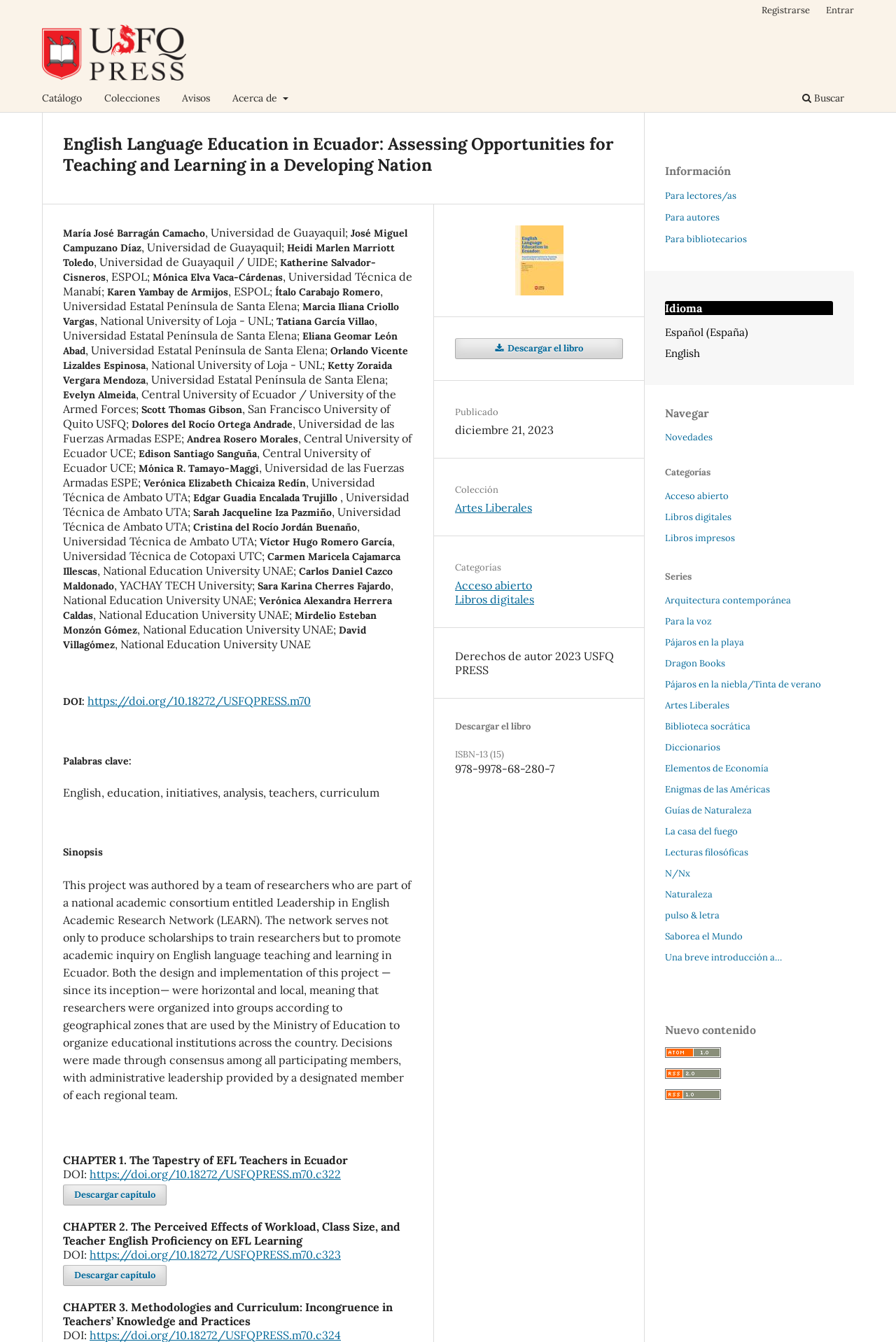Generate a comprehensive description of the contents of the webpage.

The webpage is about "English Language Education in Ecuador: Assessing Opportunities for Teaching and Learning in a Developing Nation" published by USFQ PRESS. At the top, there is a navigation menu with links to "Catálogo", "Colecciones", "Avisos", "Acerca de", and "Buscar". On the right side of the navigation menu, there are links to "Registrarse" and "Entrar".

Below the navigation menu, there is a heading with the title of the publication. Underneath the heading, there is a list of authors and their affiliations, including María José Barragán Camacho from Universidad de Guayaquil, José Miguel Campuzano Díaz from Universidad de Guayaquil, and others.

The list of authors and affiliations takes up most of the page, with 17 authors listed in total. Each author's name is followed by their affiliation, separated by a comma. The affiliations include various universities in Ecuador, such as Universidad de Guayaquil, Universidad Técnica de Manabí, and Universidad Estatal Península de Santa Elena.

There is no prominent image on the page, but there is a small image of the USFQ PRESS logo at the top, next to the link to USFQ PRESS. Overall, the page has a simple and clean design, with a focus on presenting the title and authors of the publication.